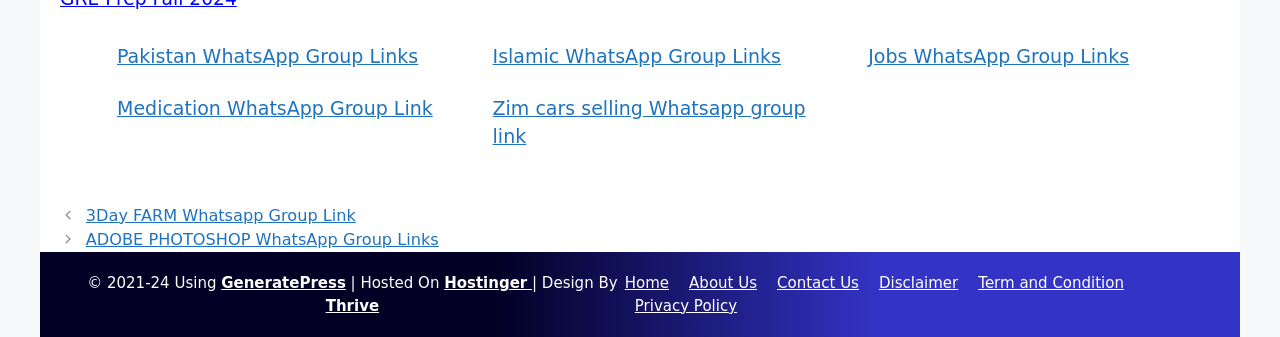Use a single word or phrase to answer the question:
What is the category of the 'Pakistan WhatsApp Group Links'?

Country